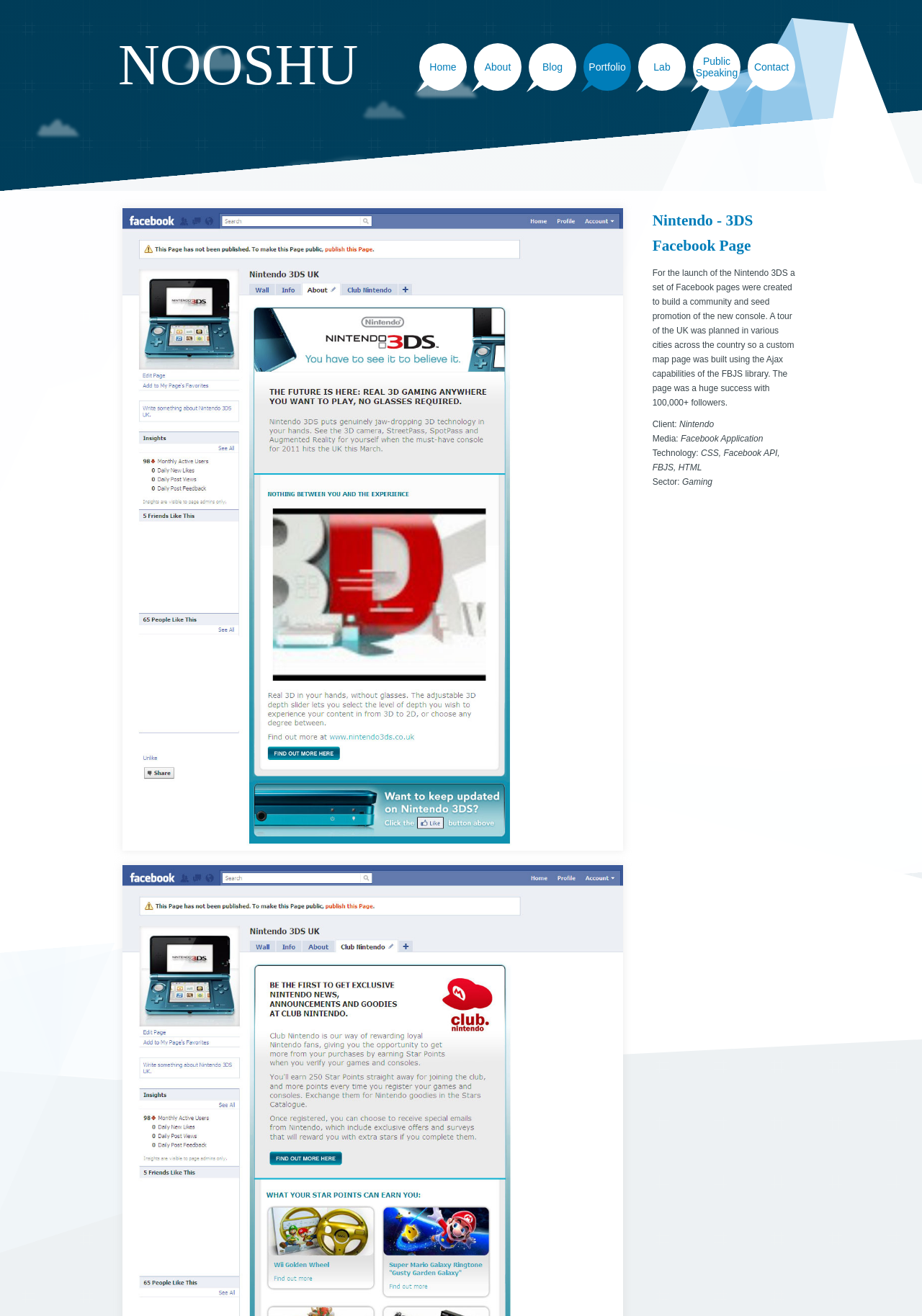Locate the bounding box of the UI element described in the following text: "Public Speaking".

[0.752, 0.033, 0.803, 0.069]